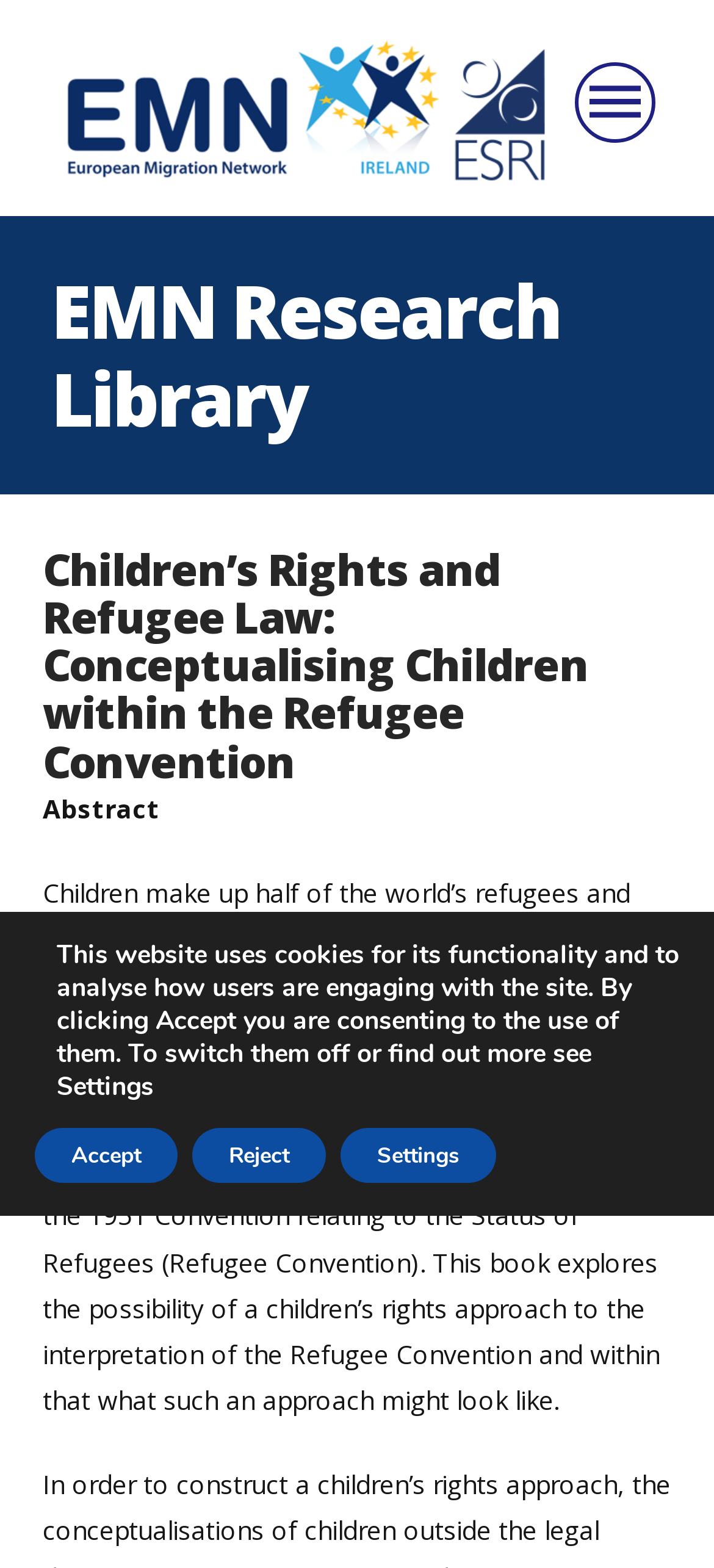What is the topic of the book?
Look at the image and provide a short answer using one word or a phrase.

Children's Rights and Refugee Law